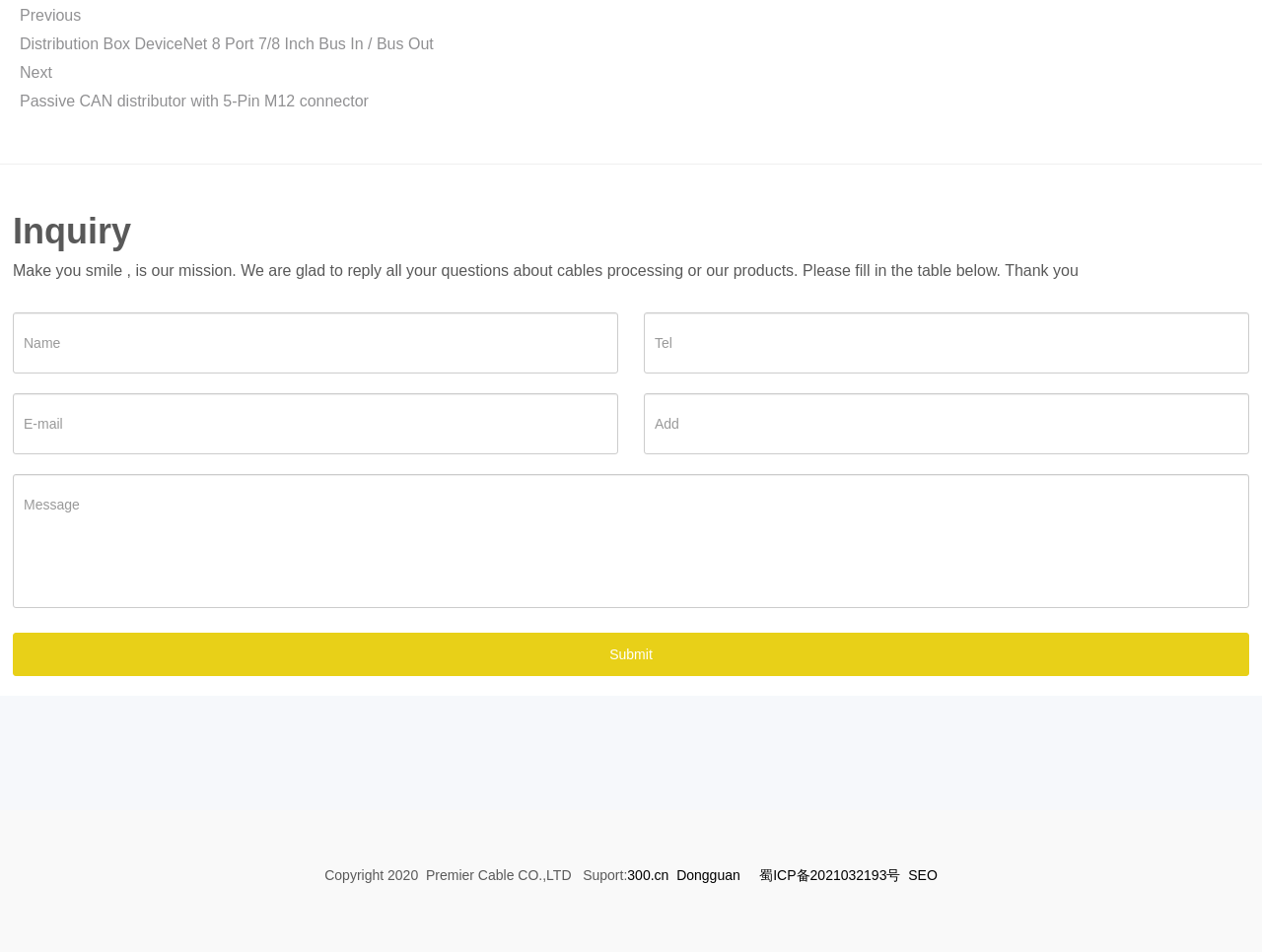Locate the UI element described by 20×20 Aluminum Truss System in the provided webpage screenshot. Return the bounding box coordinates in the format (top-left x, top-left y, bottom-right x, bottom-right y), ensuring all values are between 0 and 1.

None